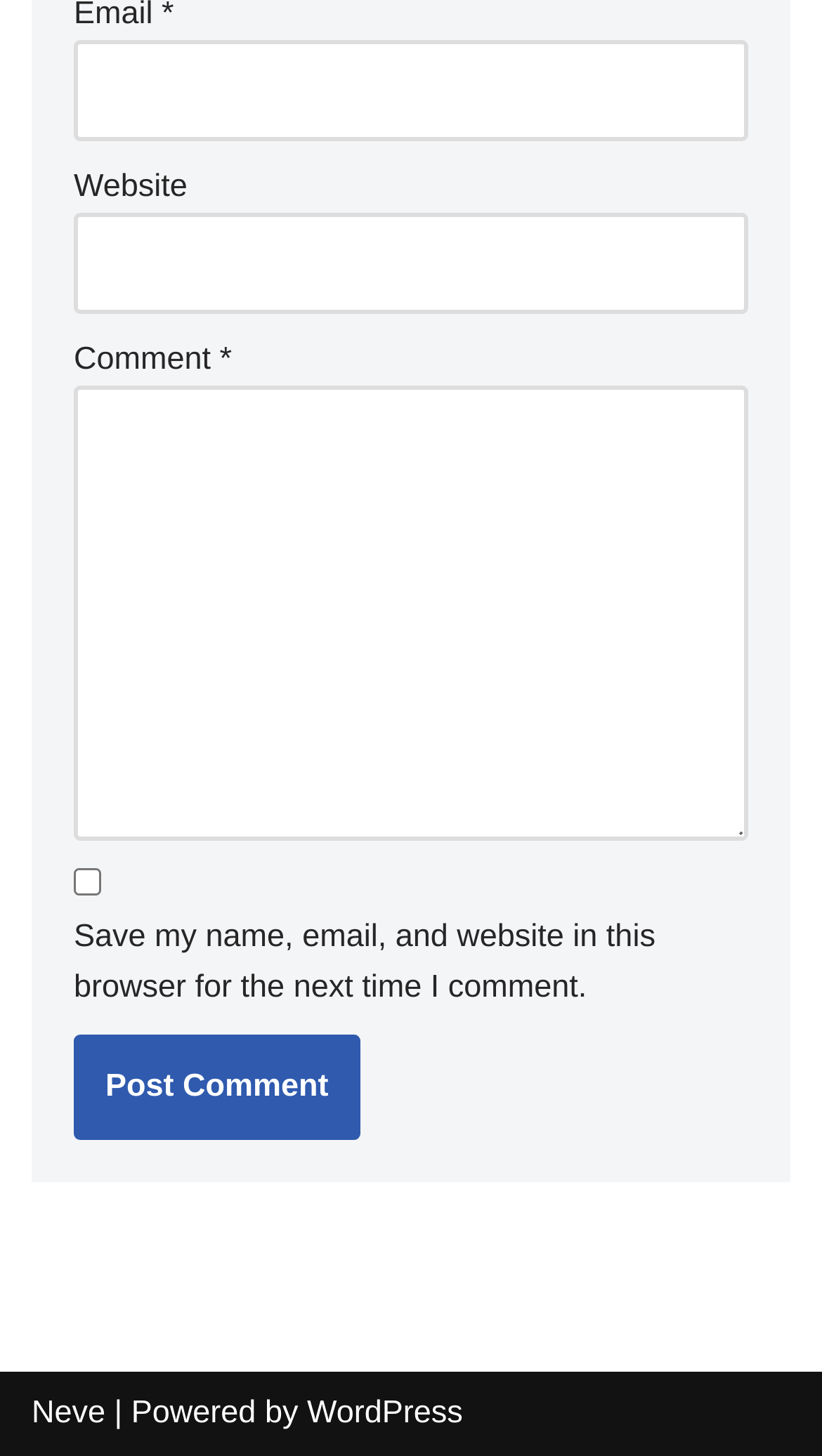What is the button 'Post Comment' used for?
Please give a detailed and elaborate explanation in response to the question.

The button 'Post Comment' is likely used to submit the user's comment, along with the entered email, website, and comment text, to the website for moderation or posting.